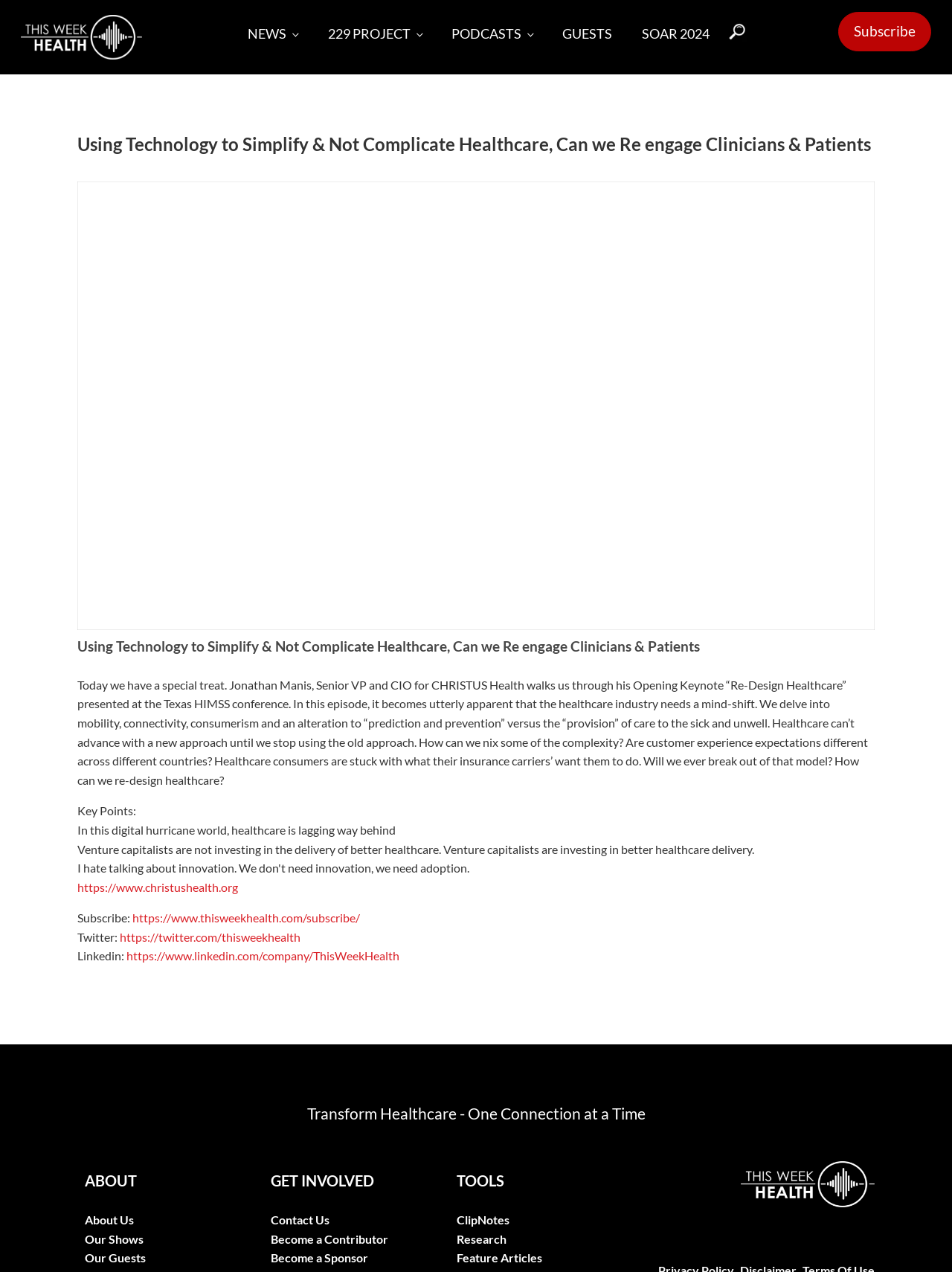Please find the bounding box coordinates of the clickable region needed to complete the following instruction: "Subscribe to the newsletter". The bounding box coordinates must consist of four float numbers between 0 and 1, i.e., [left, top, right, bottom].

[0.88, 0.01, 0.978, 0.04]